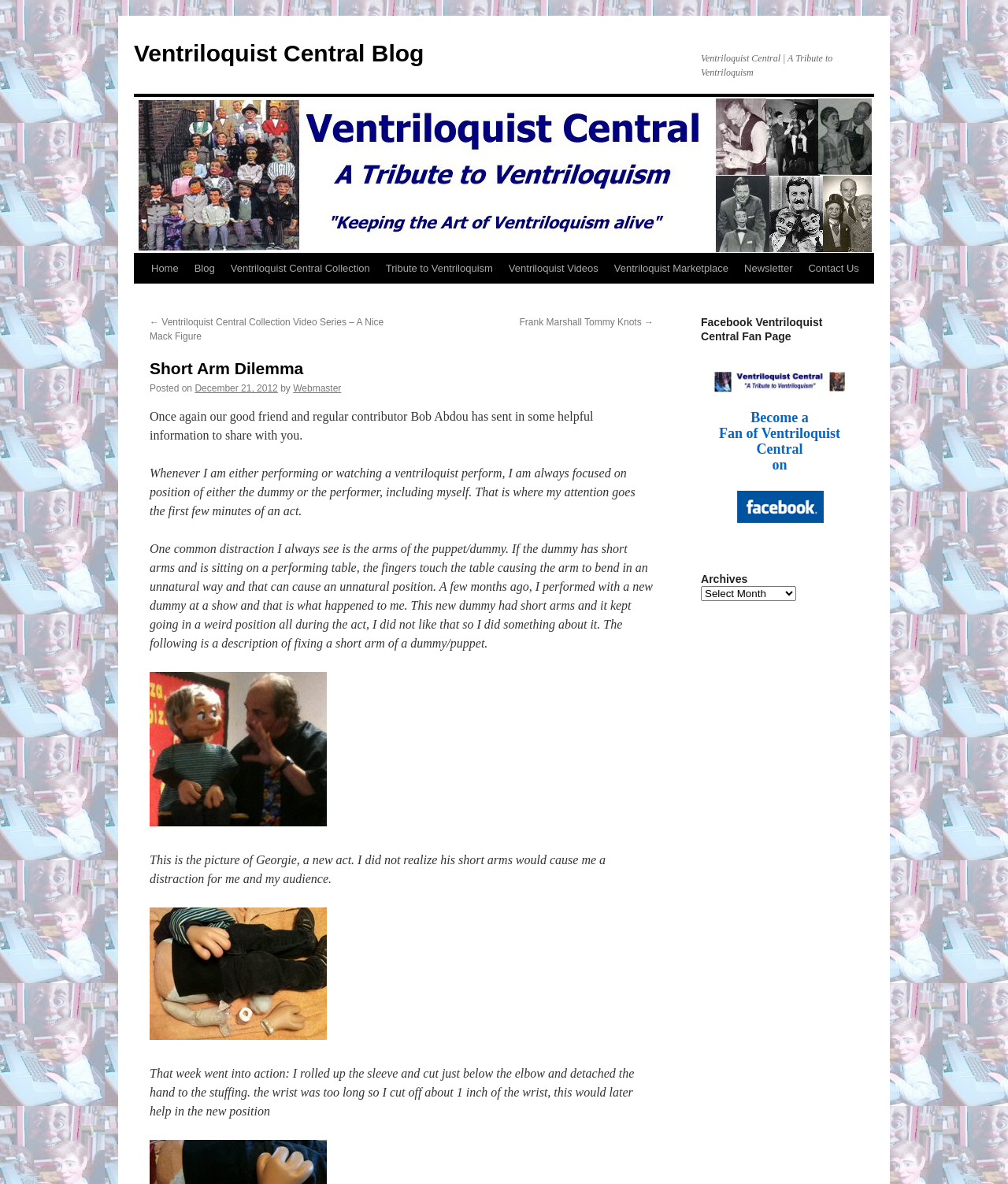Identify the bounding box coordinates of the clickable region to carry out the given instruction: "Read the article 'Short Arm Dilemma'".

[0.148, 0.302, 0.648, 0.32]